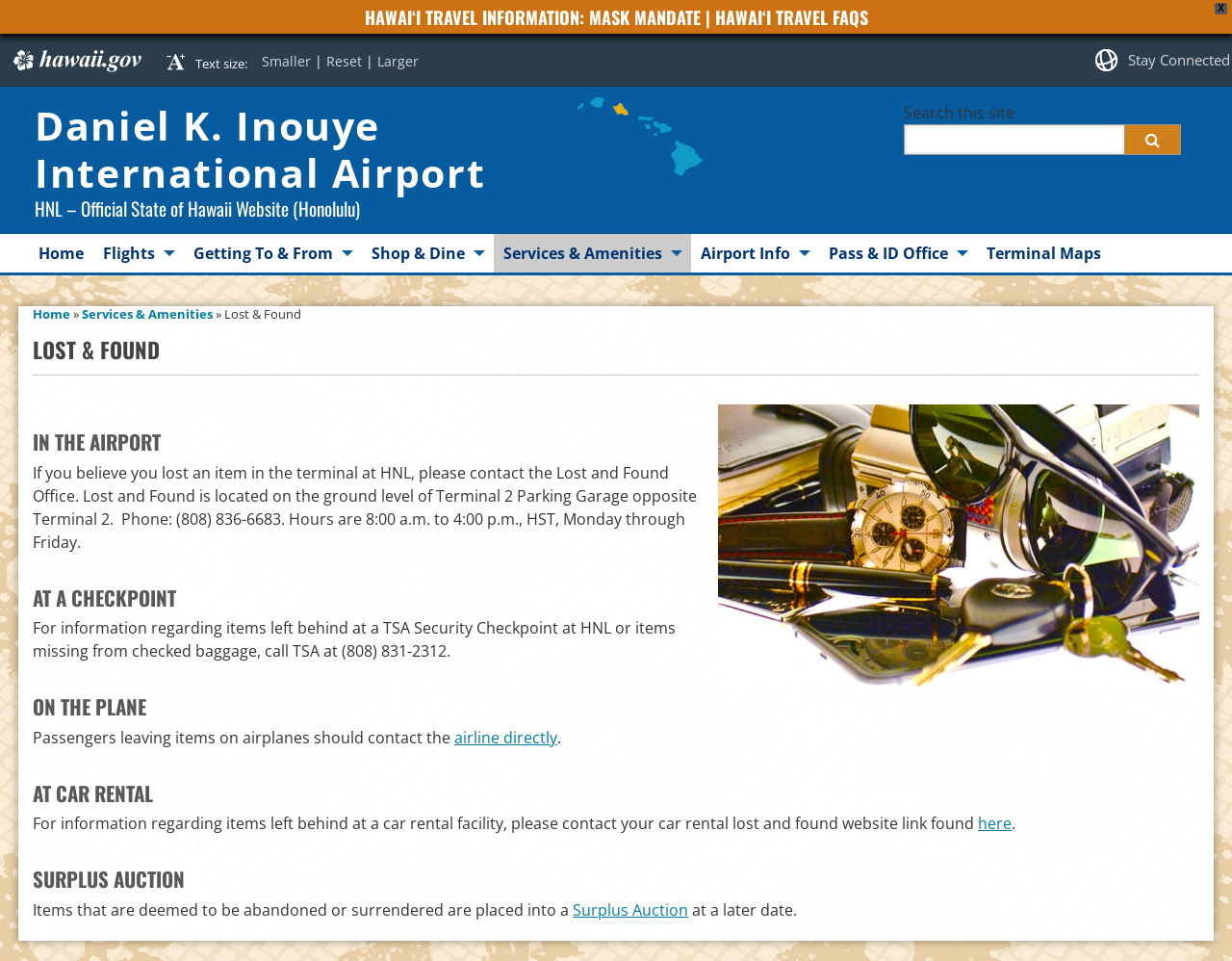Provide the bounding box coordinates of the HTML element this sentence describes: "Hawaii.gov". The bounding box coordinates consist of four float numbers between 0 and 1, i.e., [left, top, right, bottom].

[0.005, 0.048, 0.118, 0.078]